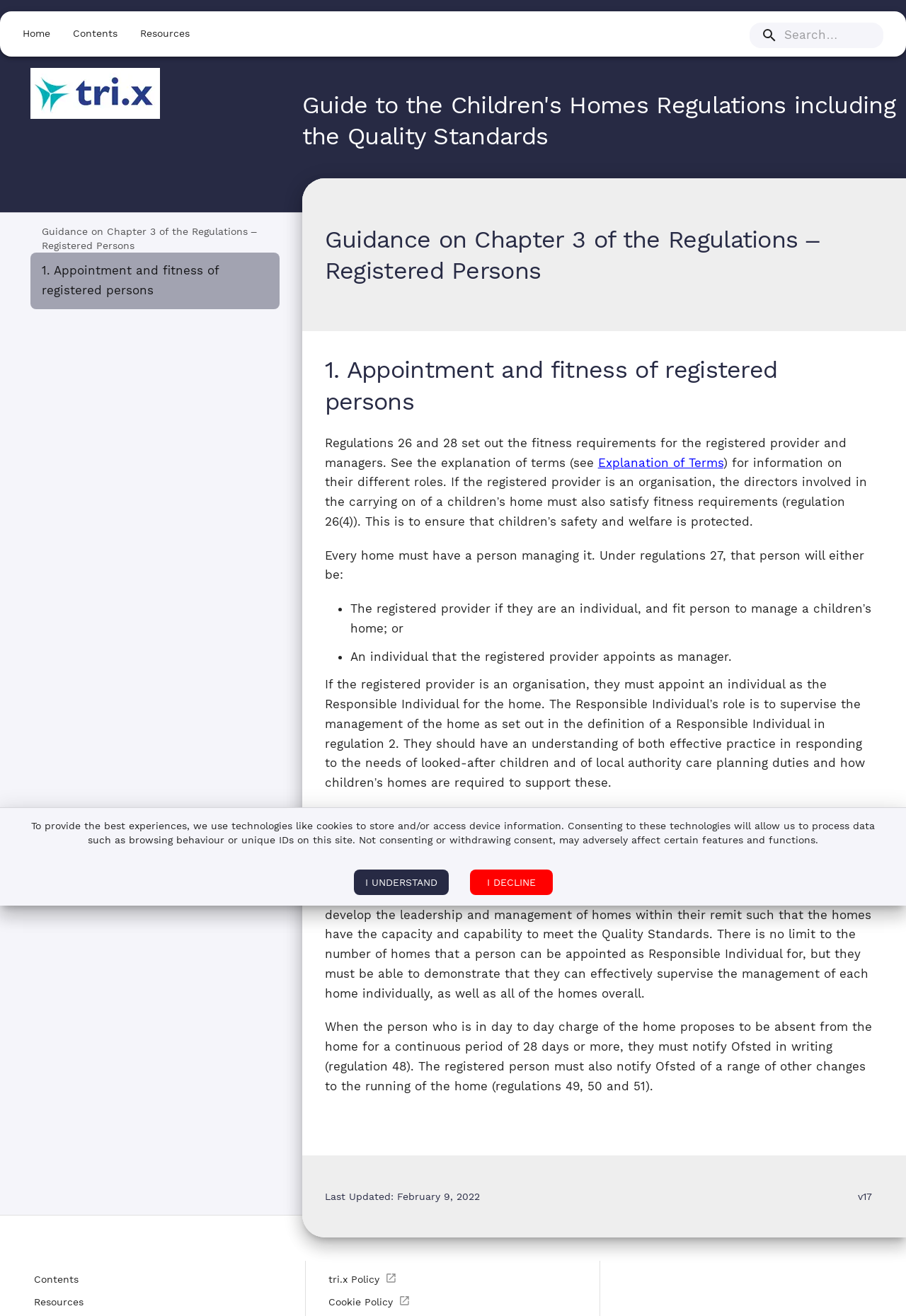What is the purpose of the Responsible Individual?
Please provide a single word or phrase in response based on the screenshot.

To supervise the management of the home